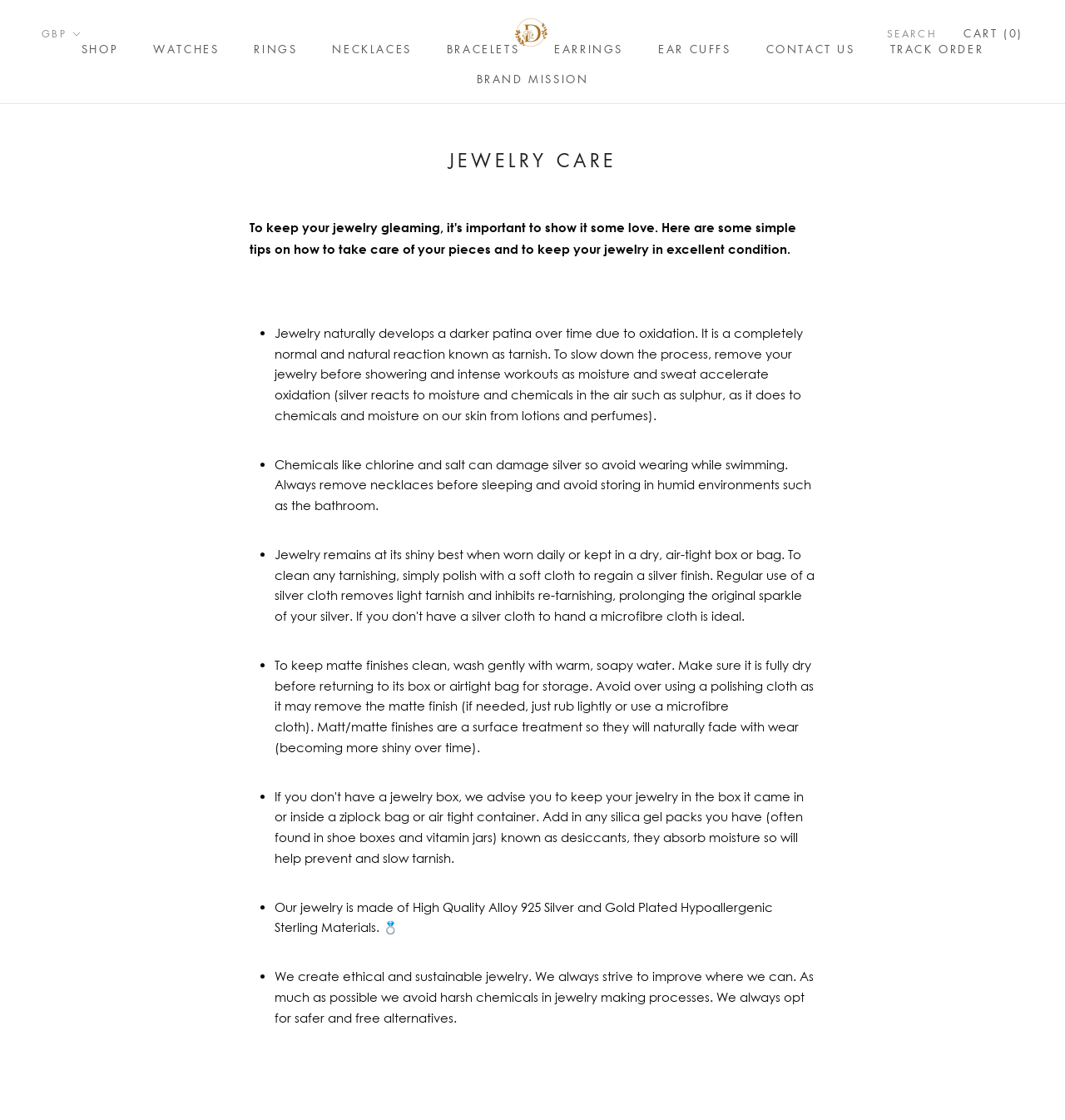Please provide the bounding box coordinate of the region that matches the element description: BRACELETSBRACELETS. Coordinates should be in the format (top-left x, top-left y, bottom-right x, bottom-right y) and all values should be between 0 and 1.

[0.419, 0.036, 0.488, 0.05]